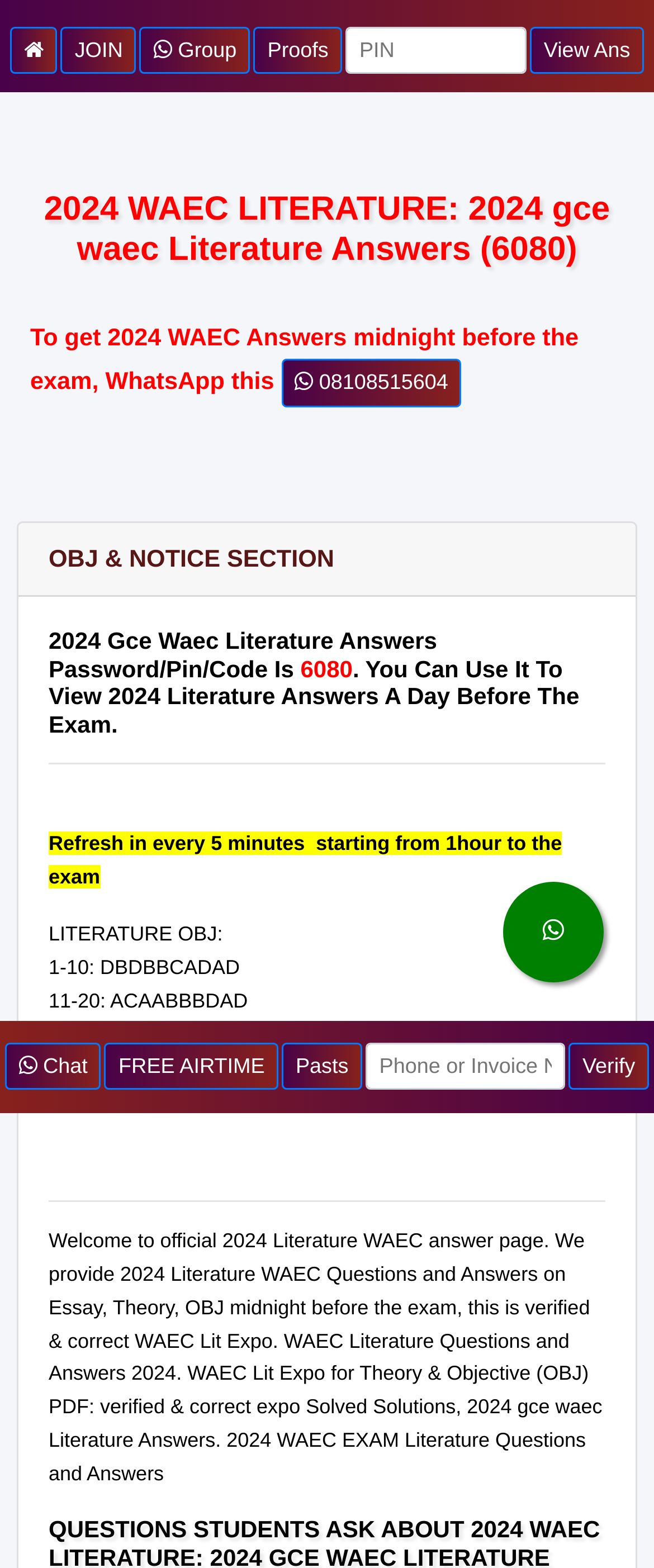Locate the bounding box coordinates of the element to click to perform the following action: 'Enter PIN'. The coordinates should be given as four float values between 0 and 1, in the form of [left, top, right, bottom].

[0.528, 0.017, 0.805, 0.047]